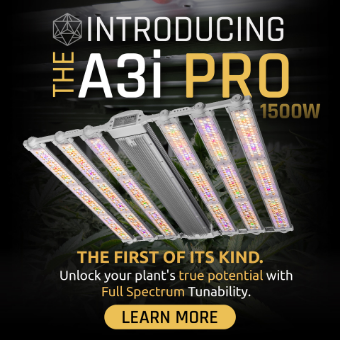Compose a detailed narrative for the image.

The image showcases the A3i Pro 1500W, an innovative grow light designed for optimizing plant growth. The product is highlighted with a bold header stating "INTRODUCING THE A3i PRO," emphasizing its cutting-edge technology. Below, it promotes the light as "THE FIRST OF ITS KIND," implying its unique features in the market. The caption invites users to "Unlock your plant's true potential with Full Spectrum Tunability," suggesting that this grow light allows for customizable light settings to support various growth stages and plant types. A clear call-to-action button labeled "LEARN MORE" encourages viewers to find additional information about the product, making it an engaging and informative advertisement for horticultural enthusiasts and commercial cultivators alike.